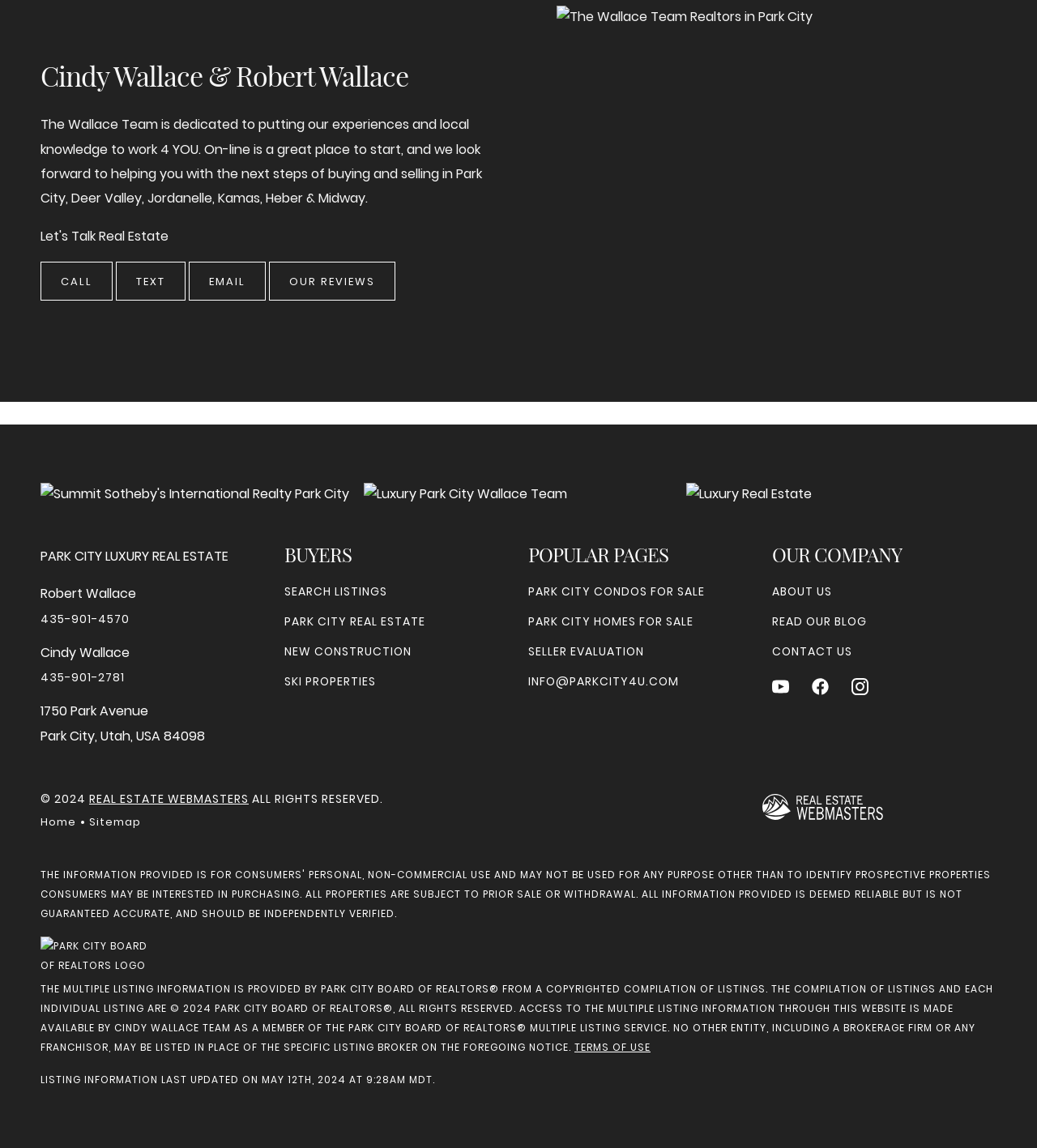Return the bounding box coordinates of the UI element that corresponds to this description: "Youtube". The coordinates must be given as four float numbers in the range of 0 and 1, [left, top, right, bottom].

[0.745, 0.59, 0.761, 0.605]